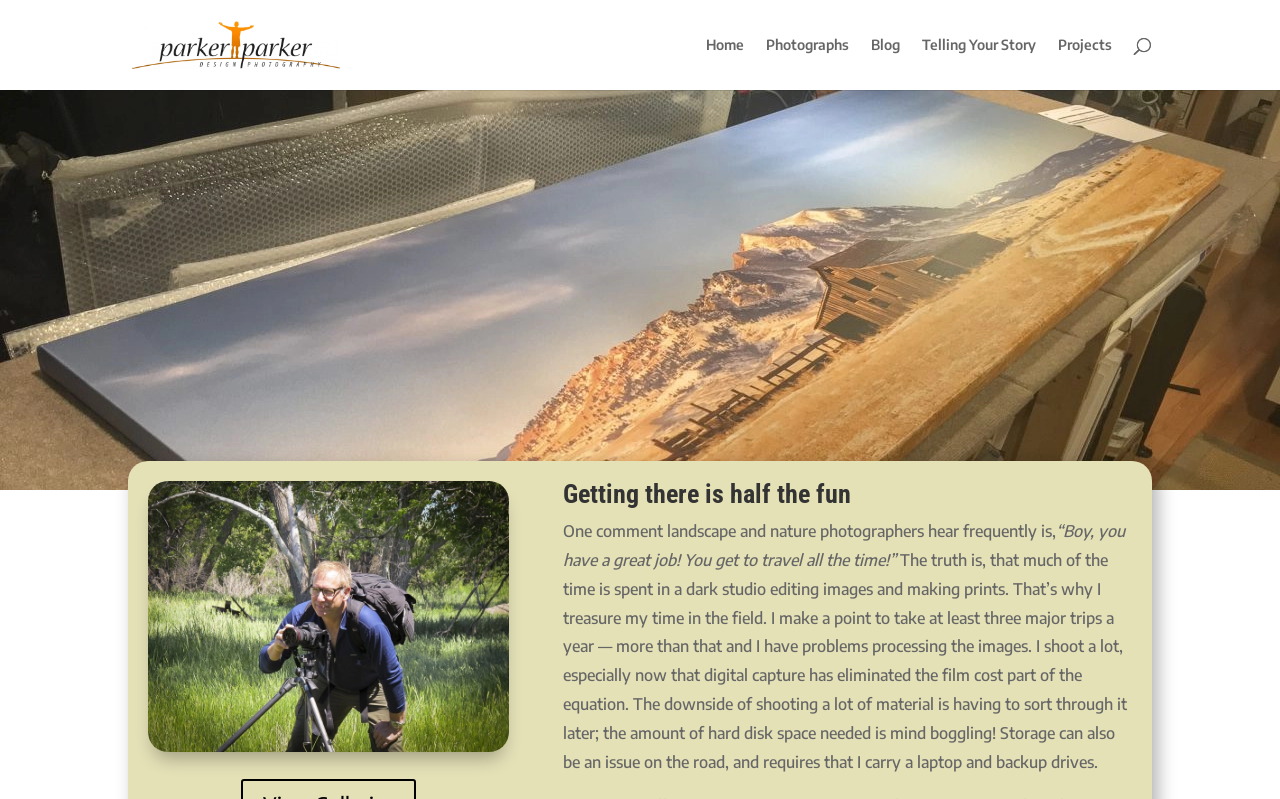Give the bounding box coordinates for this UI element: "Telling Your Story". The coordinates should be four float numbers between 0 and 1, arranged as [left, top, right, bottom].

[0.72, 0.048, 0.809, 0.113]